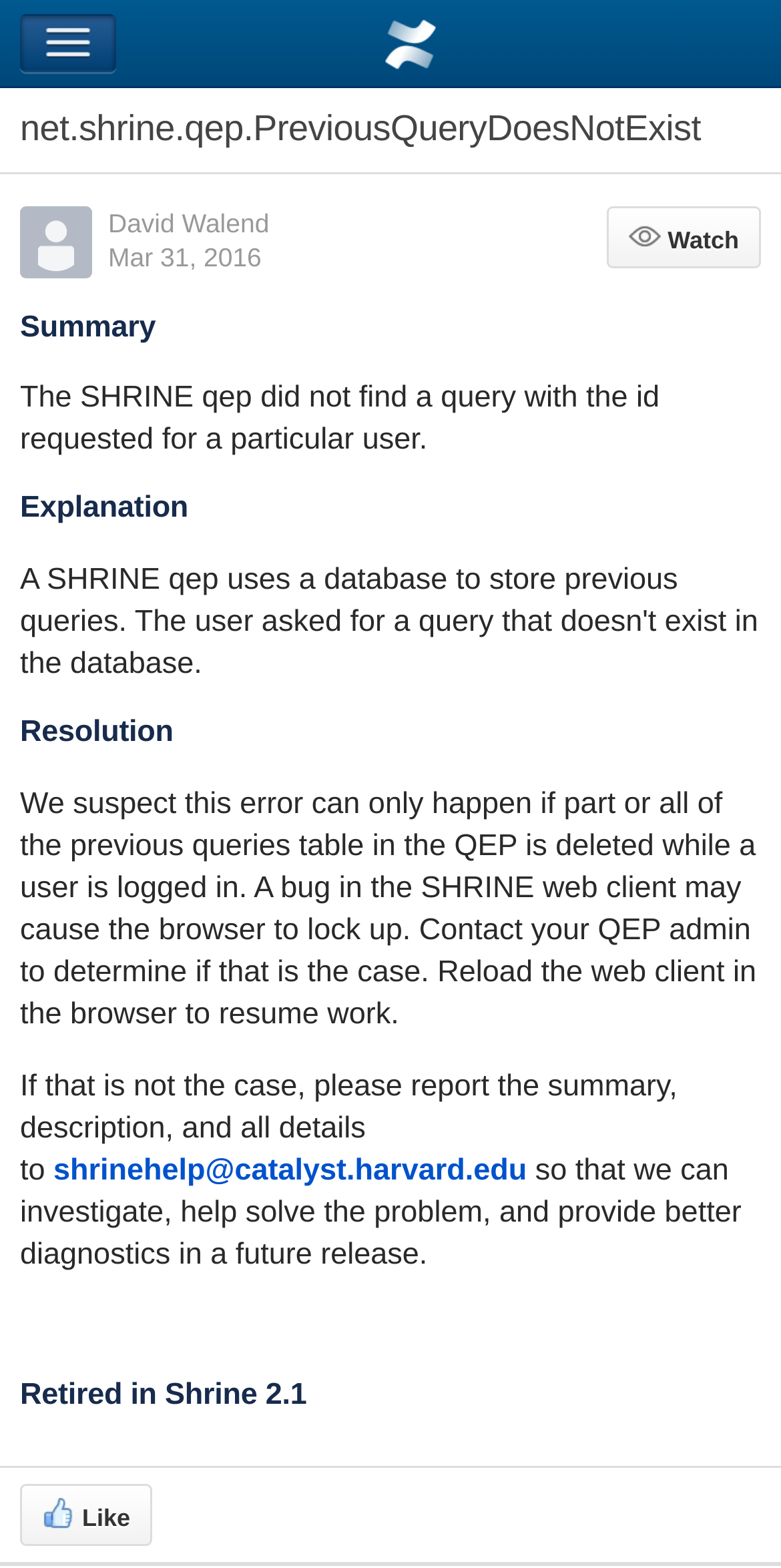Given the webpage screenshot and the description, determine the bounding box coordinates (top-left x, top-left y, bottom-right x, bottom-right y) that define the location of the UI element matching this description: Watch Watch

[0.777, 0.131, 0.974, 0.17]